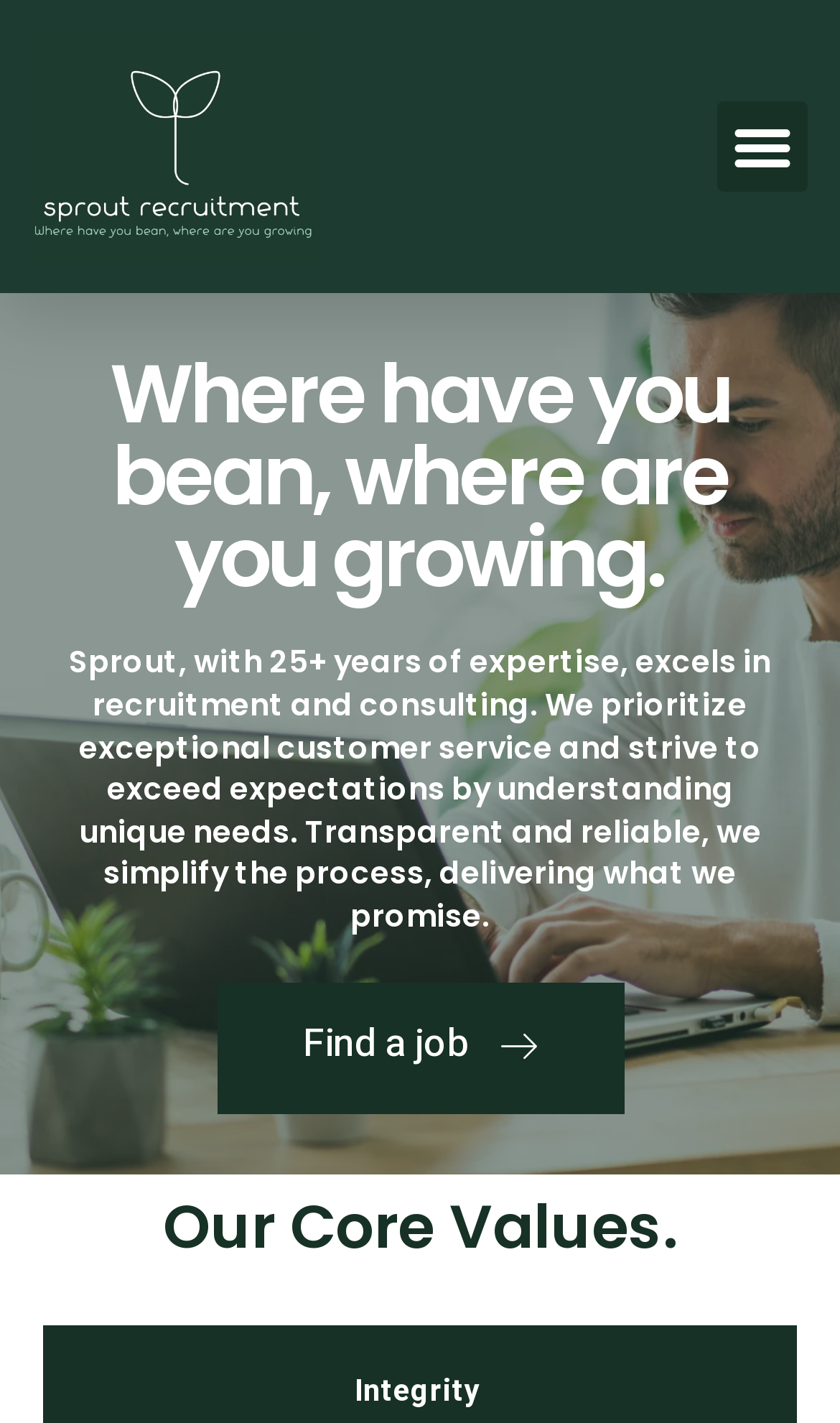What can be done on the website?
Please look at the screenshot and answer using one word or phrase.

Find a job